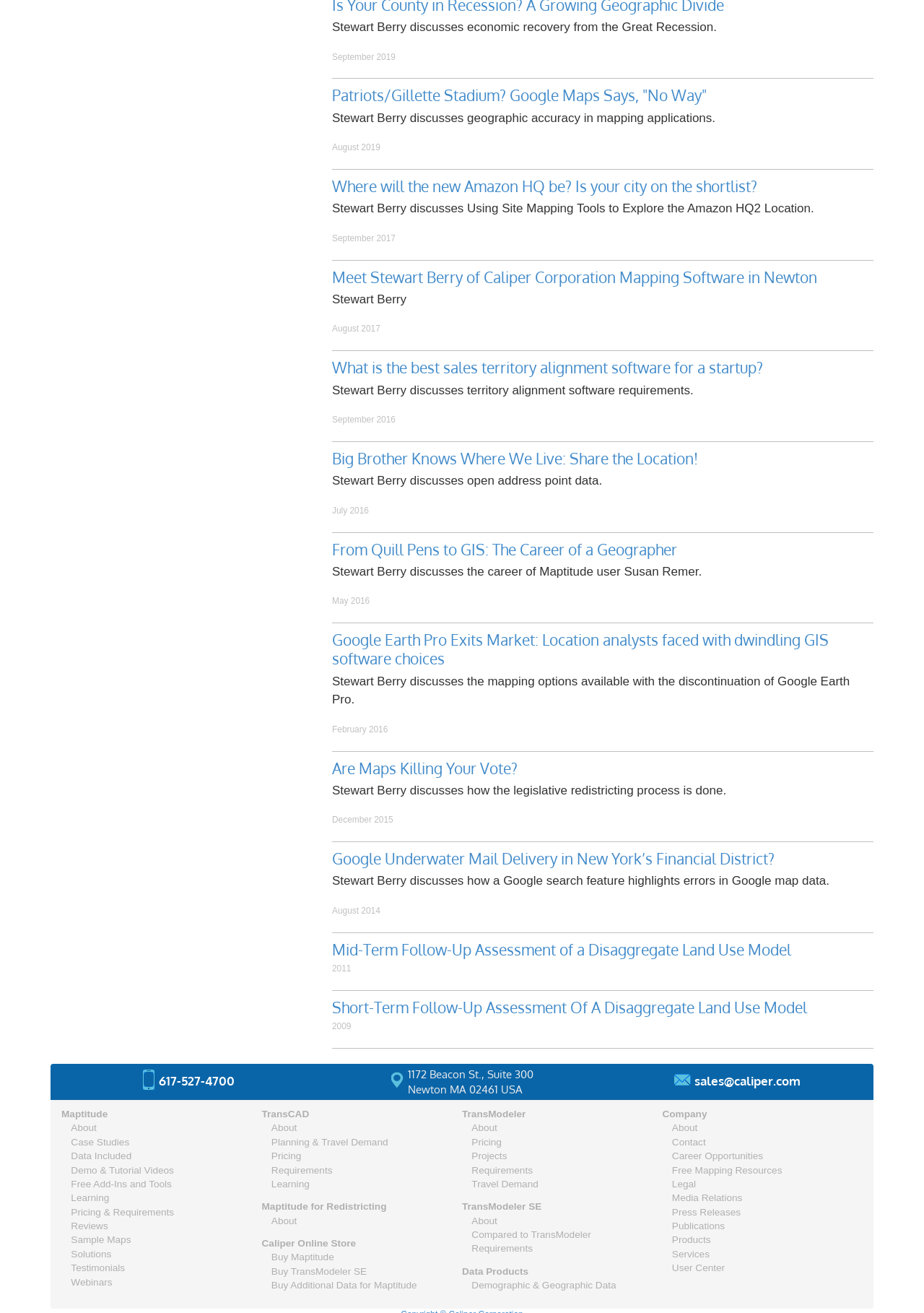Please analyze the image and give a detailed answer to the question:
How many products are mentioned on this webpage?

By examining the links in the LayoutTableCell elements, we can see that three products are mentioned: Maptitude, TransCAD, and TransModeler SE.